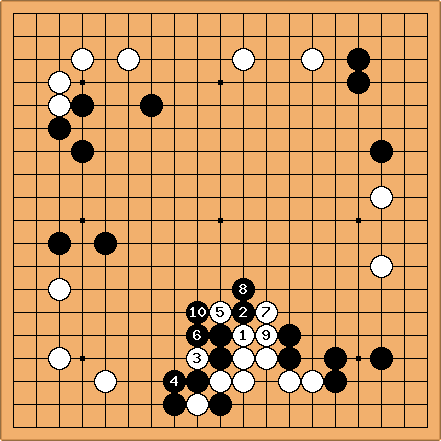How many intersections are on the Go board?
Refer to the image and provide a one-word or short phrase answer.

19x19